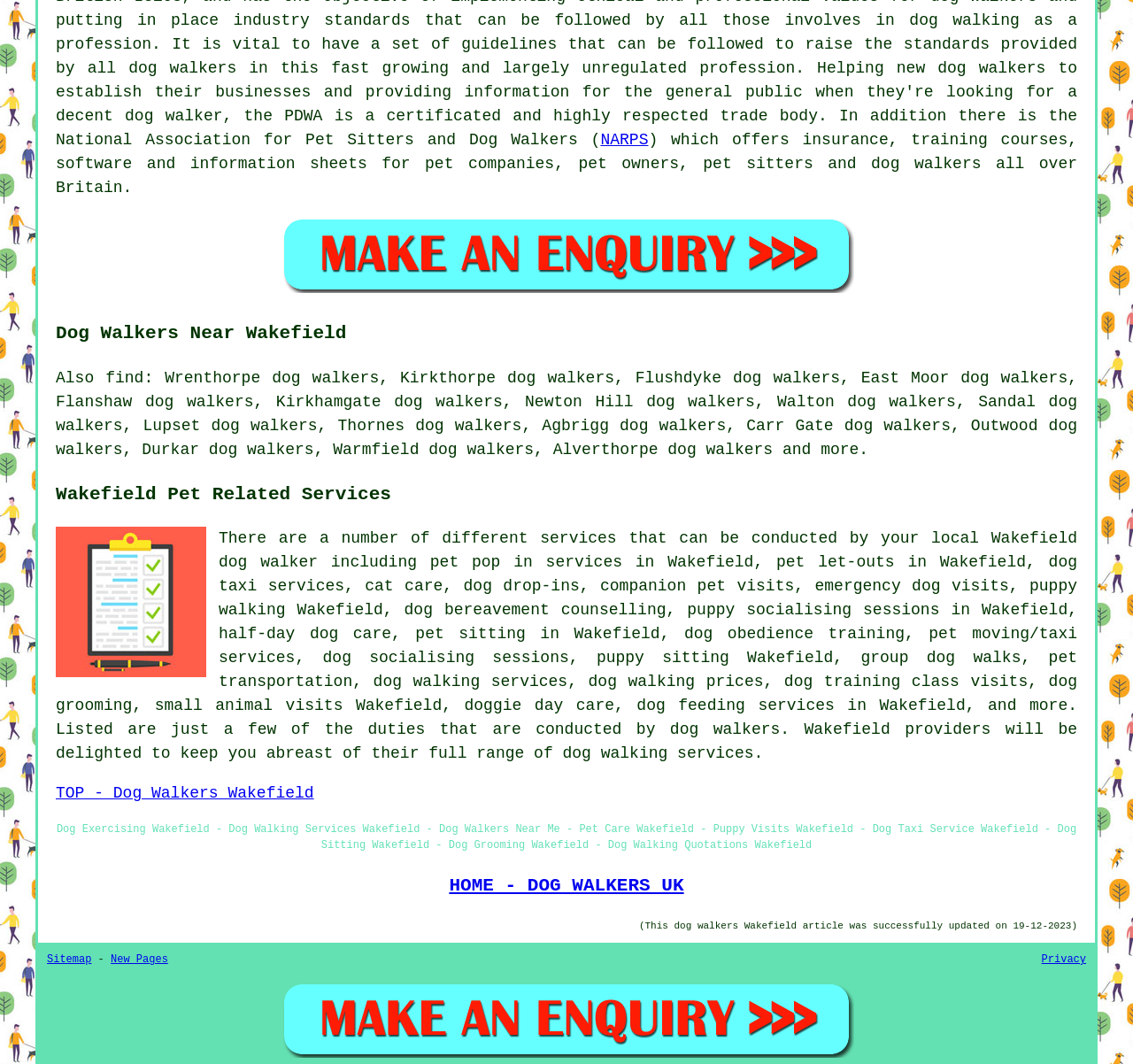Analyze the image and provide a detailed answer to the question: What is the purpose of the webpage?

The webpage appears to be a directory or a platform that allows users to find dog walkers in Wakefield and its surrounding areas. It provides information about the services offered by dog walkers and allows users to book or enquire about their services.